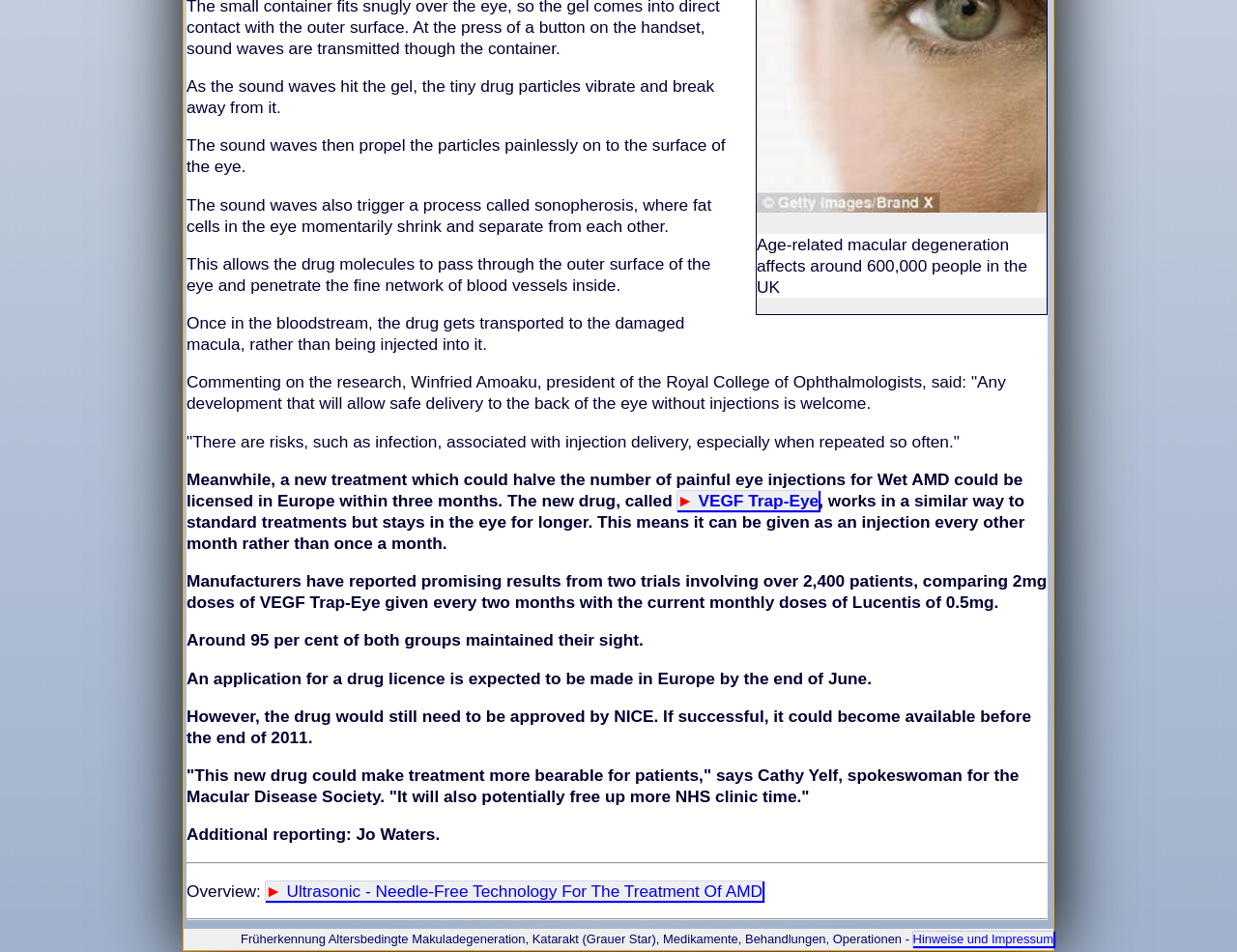What is the estimated number of people affected by age-related macular degeneration in the UK?
Carefully examine the image and provide a detailed answer to the question.

The answer can be found in the first StaticText element, which states 'Age-related macular degeneration affects around 600,000 people in the UK'.